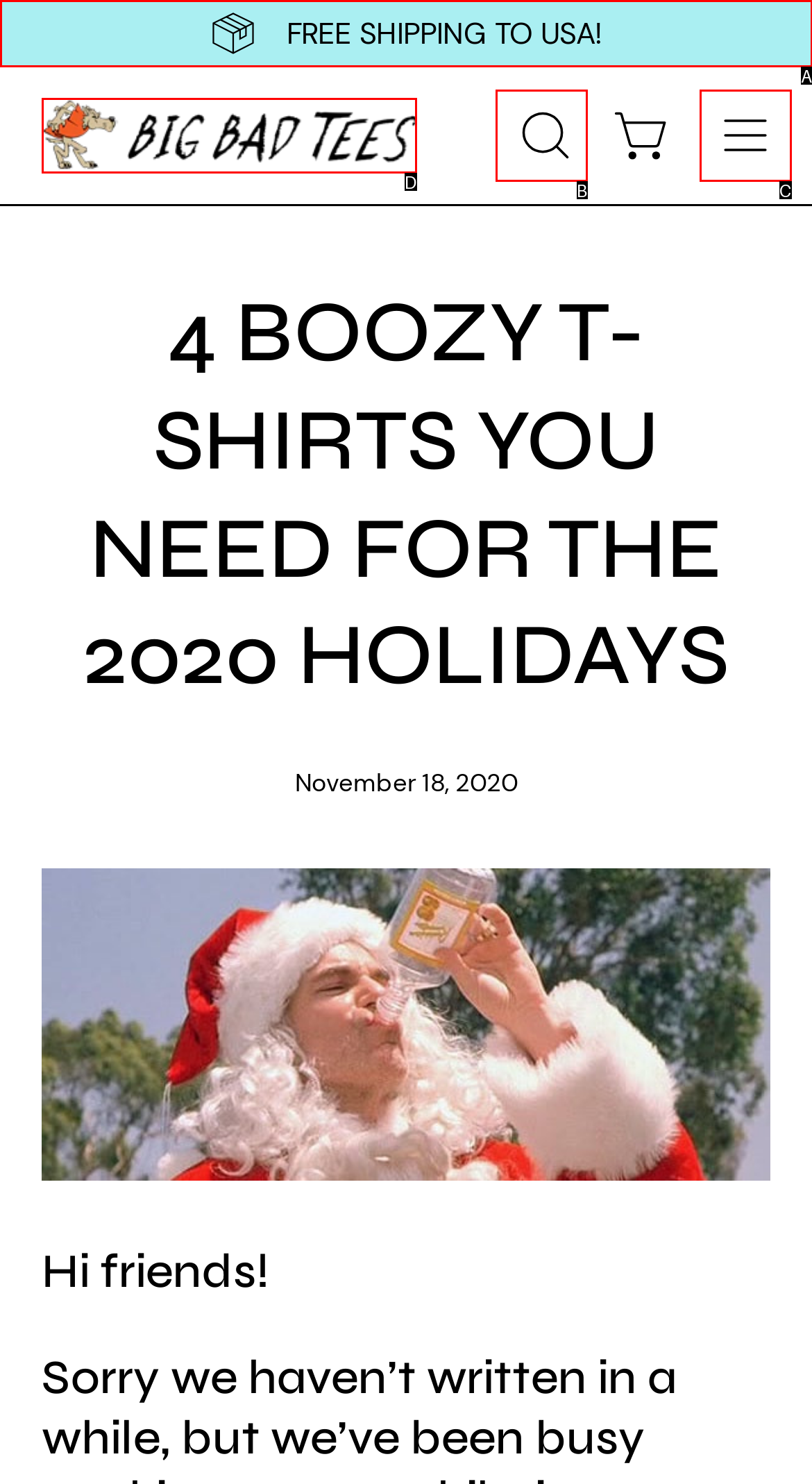Match the description to the correct option: Open navigation menu
Provide the letter of the matching option directly.

C